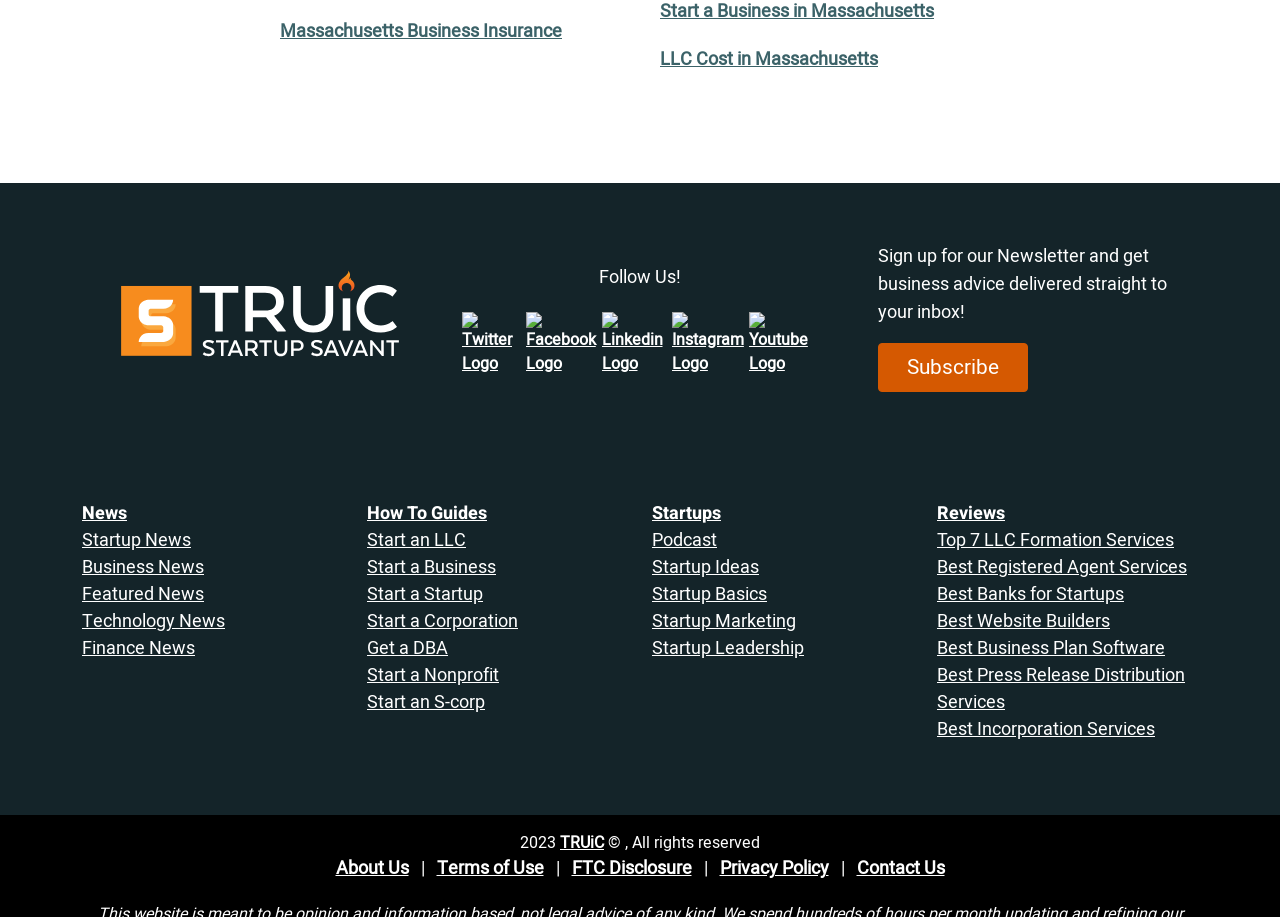How many categories are there in the 'News' section?
Make sure to answer the question with a detailed and comprehensive explanation.

There are seven categories in the 'News' section, which are News, Startup News, Business News, Featured News, Technology News, Finance News, and How To Guides. These categories are located on the left side of the webpage.